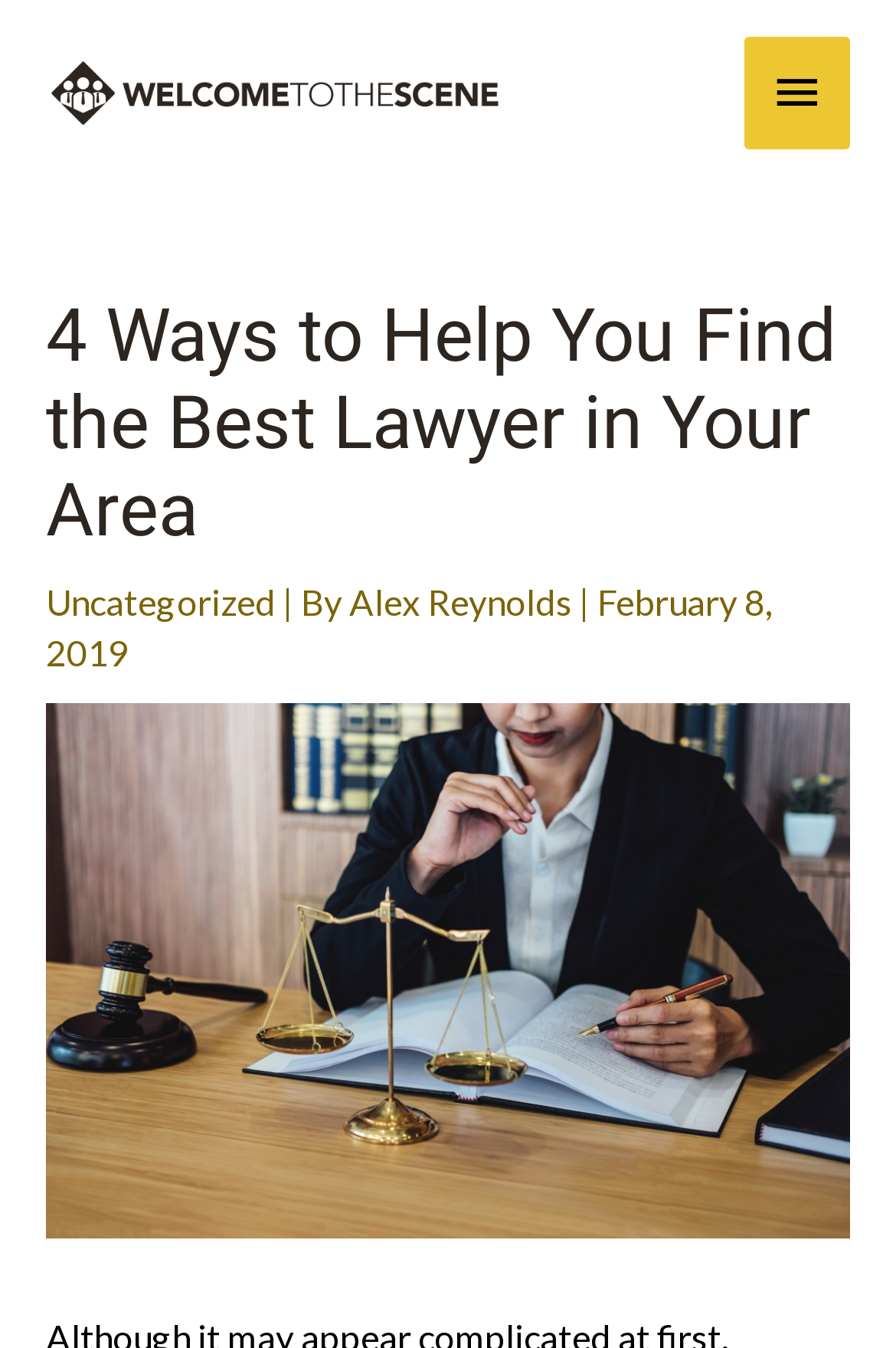Illustrate the webpage thoroughly, mentioning all important details.

The webpage appears to be an article discussing ways to find the best lawyer for a specific case. At the top left of the page, there is a logo of "welcometothescene.com" which is also a link. To the right of the logo, there is a main menu button that can be expanded. 

Below the logo and the main menu button, there is a header section that spans the entire width of the page. Within this section, there is a heading that reads "4 Ways to Help You Find the Best Lawyer in Your Area". Underneath the heading, there are three links: "Uncategorized", the author's name "Alex Reynolds", and a date "February 8, 2019". 

The main content of the article is accompanied by an image of a female lawyer working, which takes up a significant portion of the page. The image is positioned below the header section and spans the entire width of the page.